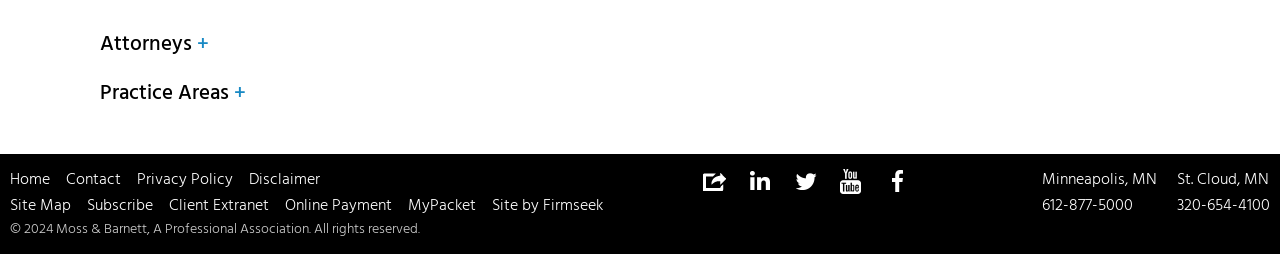Please identify the bounding box coordinates of the element's region that should be clicked to execute the following instruction: "Go to Home". The bounding box coordinates must be four float numbers between 0 and 1, i.e., [left, top, right, bottom].

[0.008, 0.656, 0.039, 0.759]